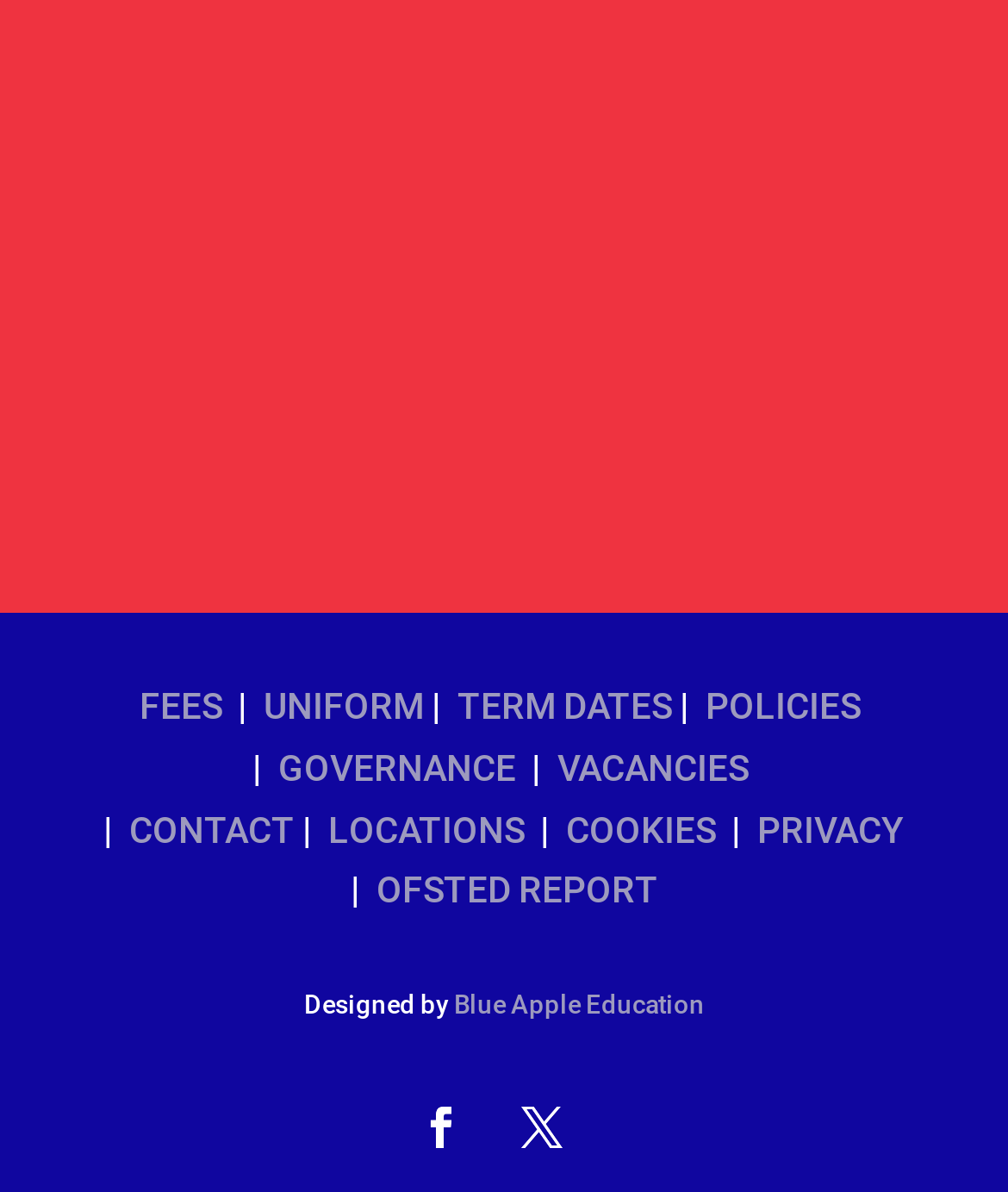Pinpoint the bounding box coordinates of the clickable area needed to execute the instruction: "read Zygomatic Implants Optimization and Innovation". The coordinates should be specified as four float numbers between 0 and 1, i.e., [left, top, right, bottom].

None